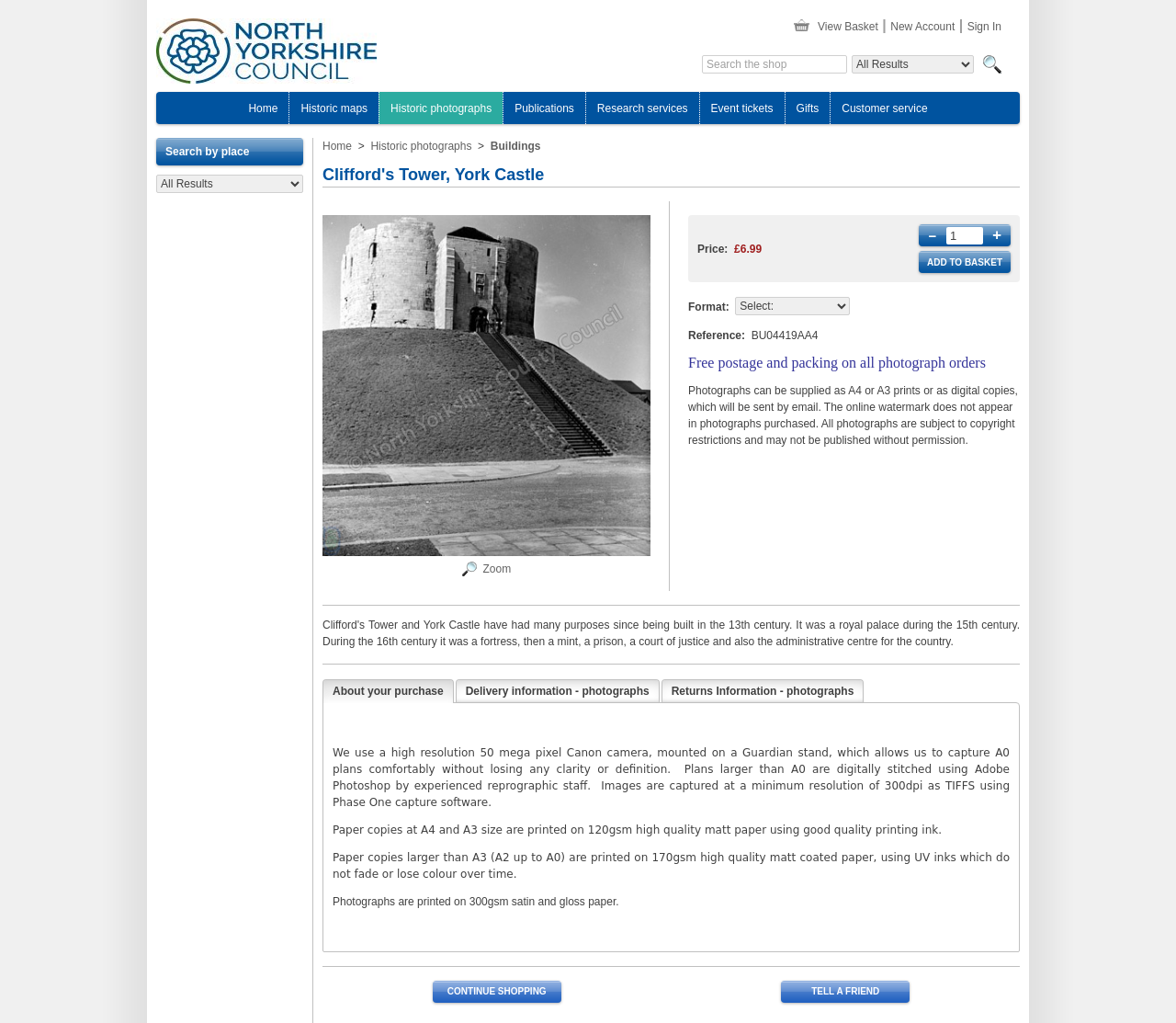Please predict the bounding box coordinates (top-left x, top-left y, bottom-right x, bottom-right y) for the UI element in the screenshot that fits the description: Who is James White?

None